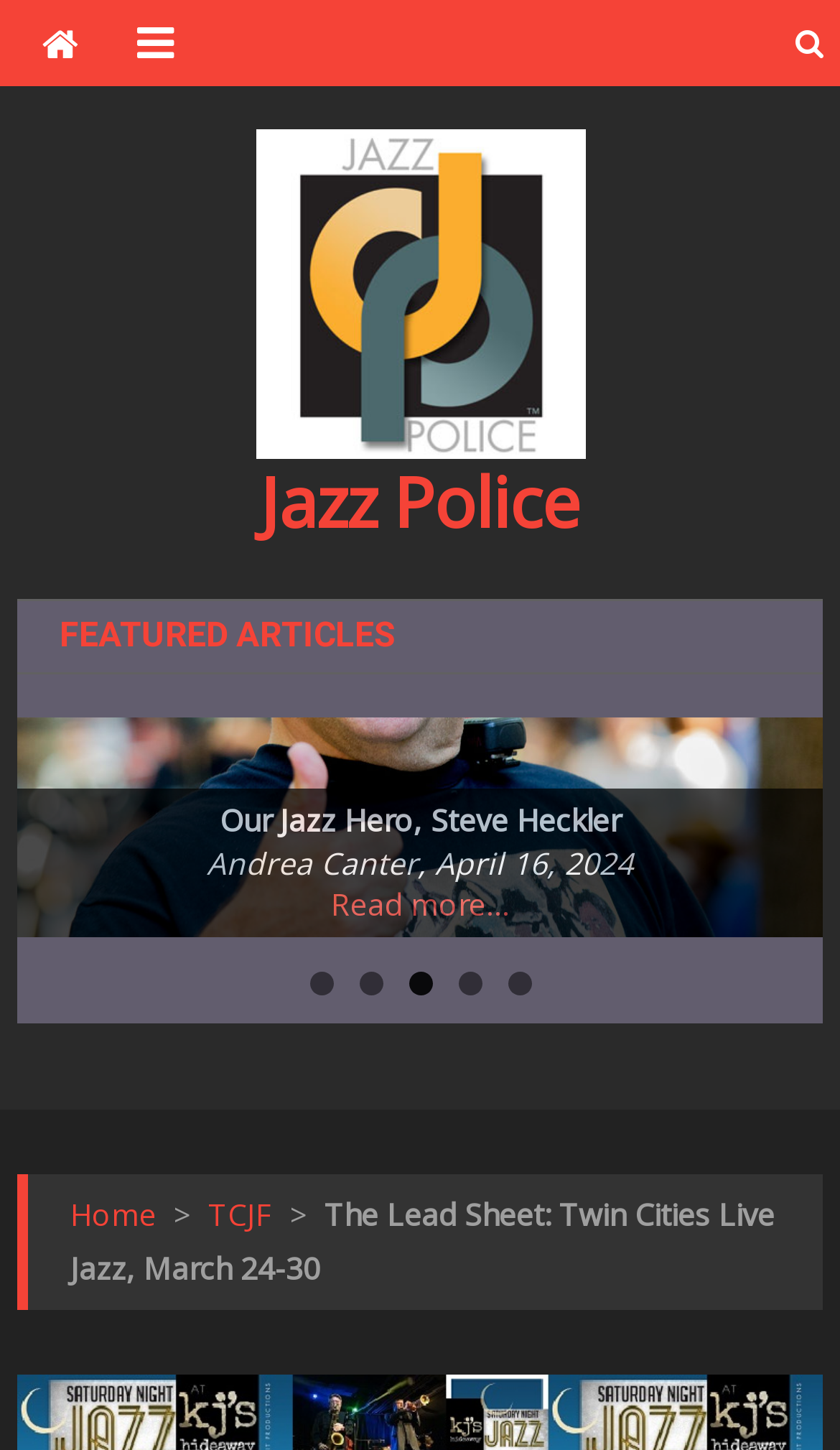Review the image closely and give a comprehensive answer to the question: How many pages of articles are there?

I looked at the pagination links at the bottom of the page and counted 5 links, indicating 5 pages of articles.